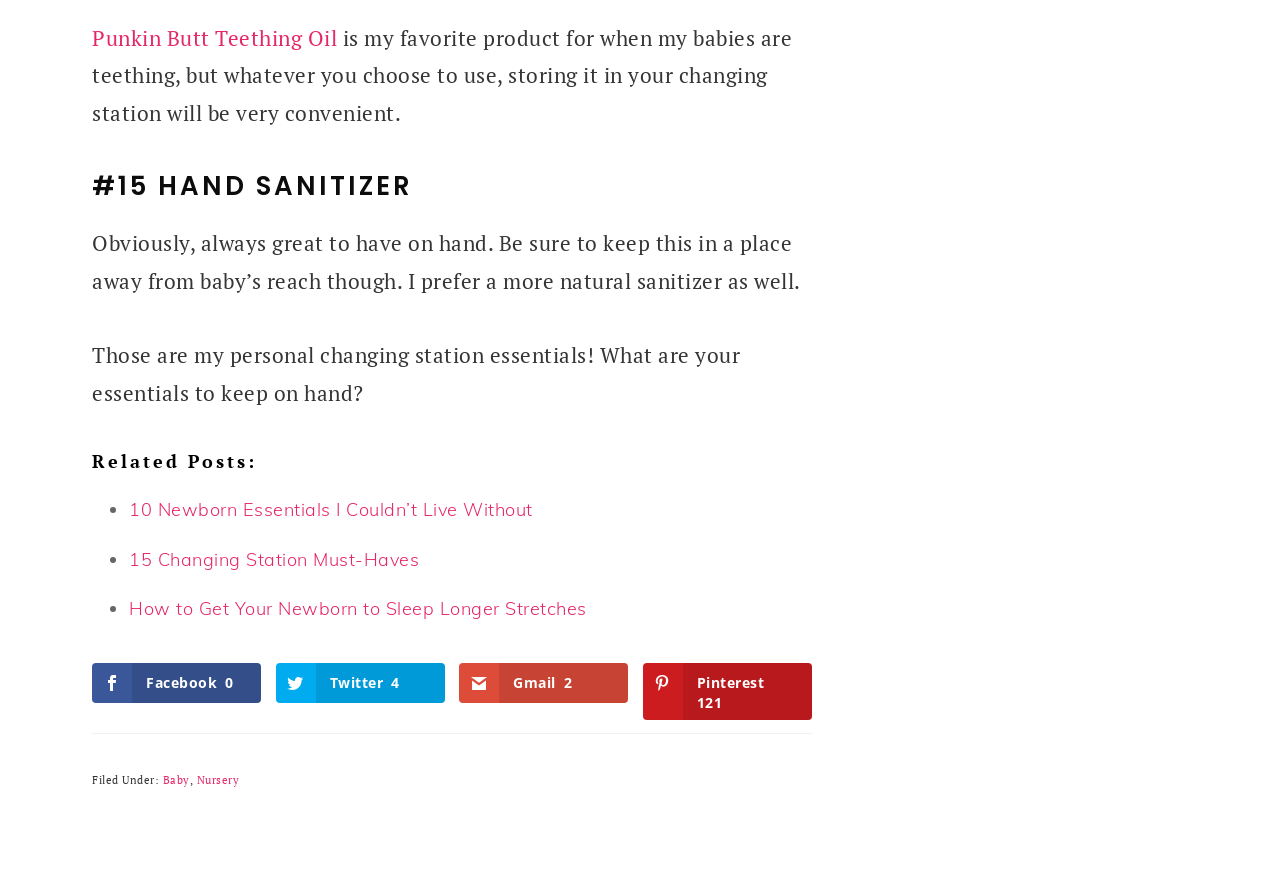Answer briefly with one word or phrase:
How many social media links are available?

4